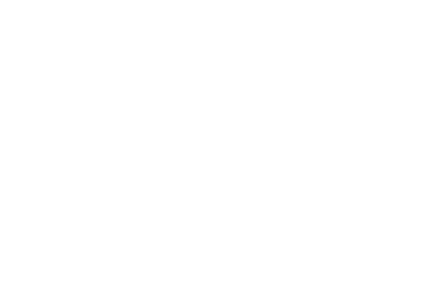Detail everything you observe in the image.

The image titled "Brno Living" beautifully captures the essence of modern urban living in the city of Brno. It serves as a visual representation of the accommodation options available, emphasizing contemporary design and comfort. The image likely features attributes that reflect the amenities and quality of housing in the area, aiming to attract students, young professionals, and those in need of both short- and long-term stays. This artwork complements the surrounding text that highlights the convenience and appeal of living in Brno, particularly with its well-equipped kitchens and cozy guest house-style rooms. Ideal for those seeking to settle in a vibrant neighborhood, this image invites viewers to envision their new home in this lively city.